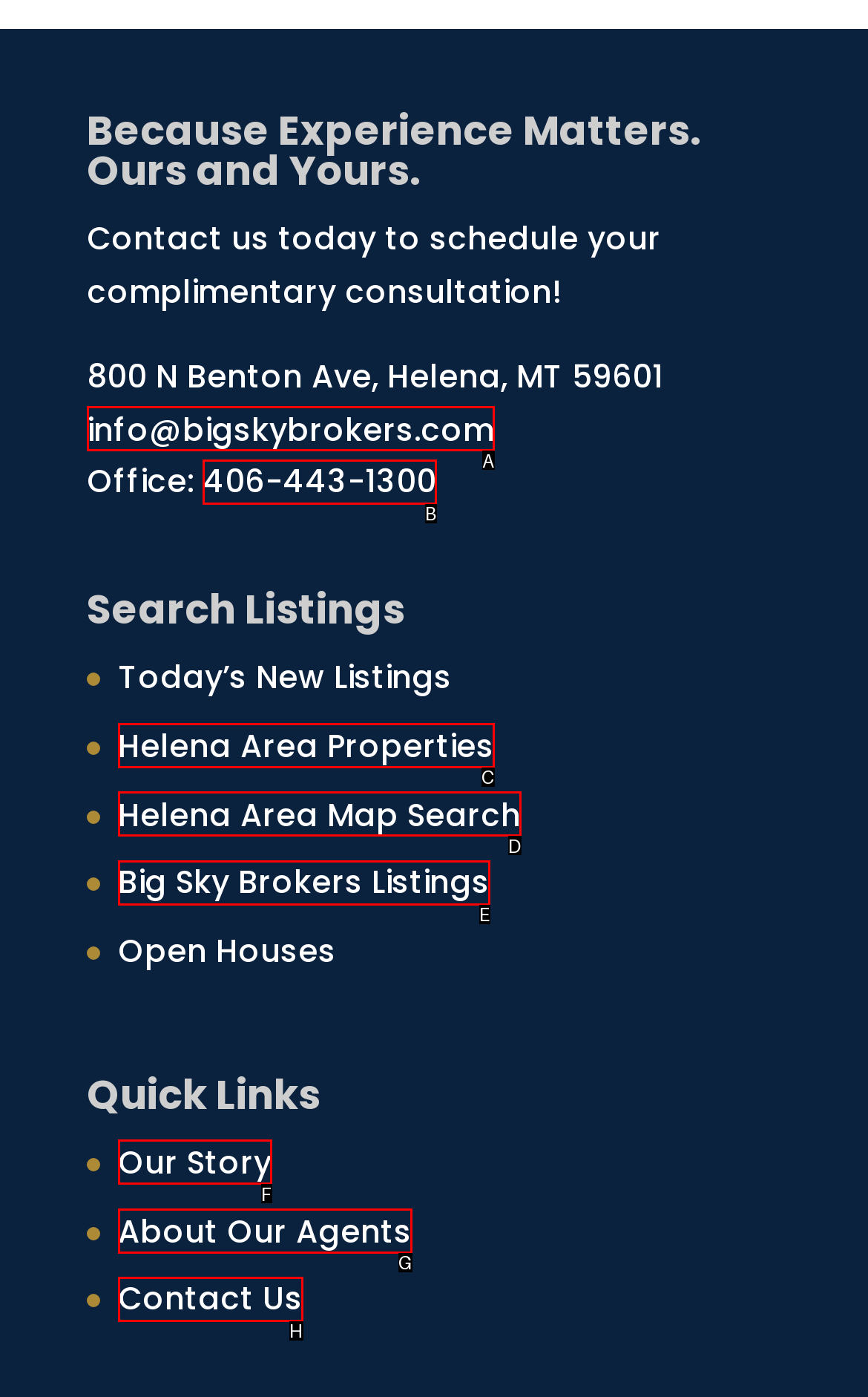Select the HTML element to finish the task: Learn about our story Reply with the letter of the correct option.

F